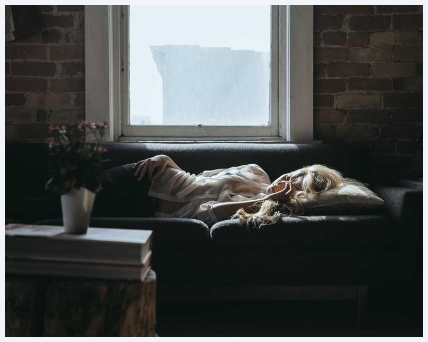What type of walls are in the backdrop?
Refer to the image and offer an in-depth and detailed answer to the question.

The caption describes the backdrop featuring exposed brick walls, which contributes to a rustic, inviting aesthetic.